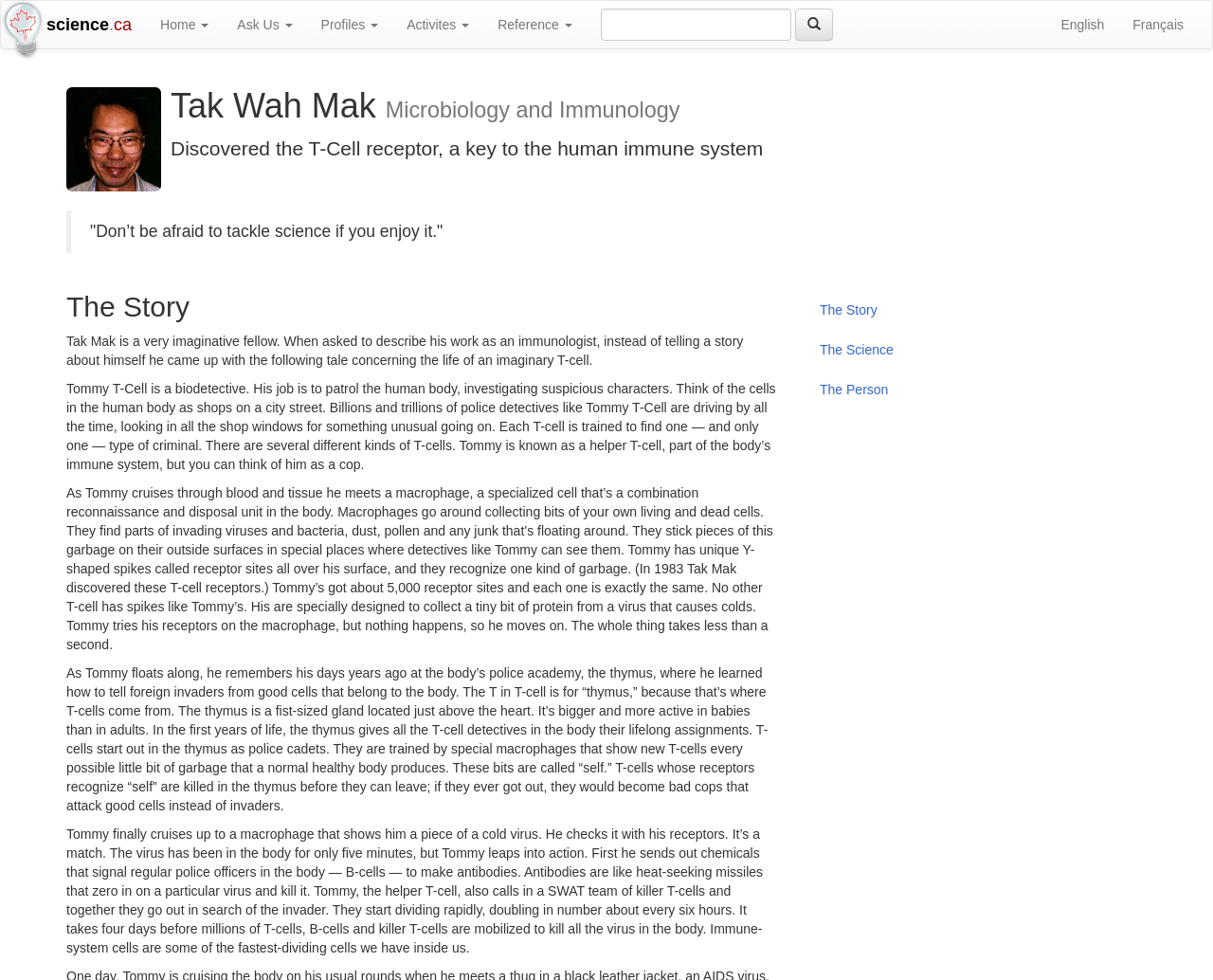Based on the element description, predict the bounding box coordinates (top-left x, top-left y, bottom-right x, bottom-right y) for the UI element in the screenshot: Activites

[0.324, 0.001, 0.399, 0.049]